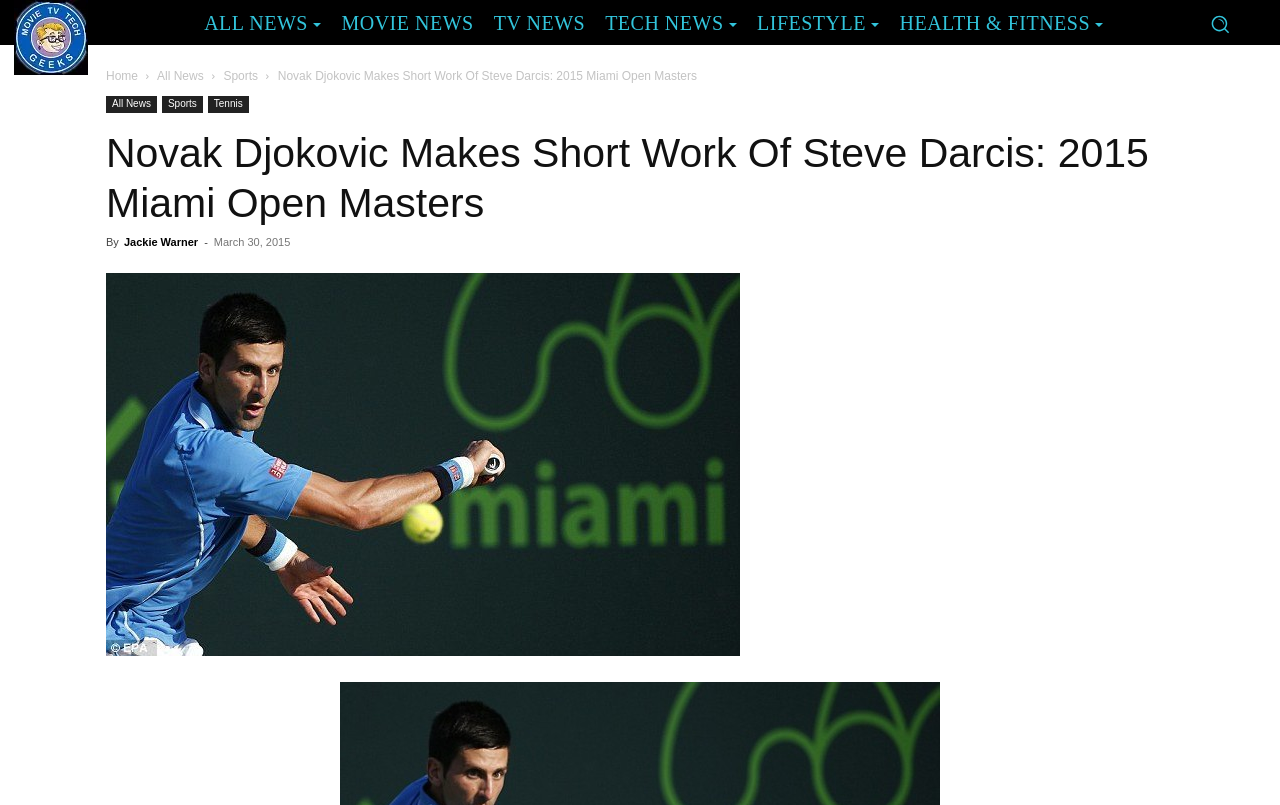Please identify the bounding box coordinates of the region to click in order to complete the given instruction: "Click the Movie TV Tech Geeks News Logo". The coordinates should be four float numbers between 0 and 1, i.e., [left, top, right, bottom].

[0.011, 0.0, 0.069, 0.093]